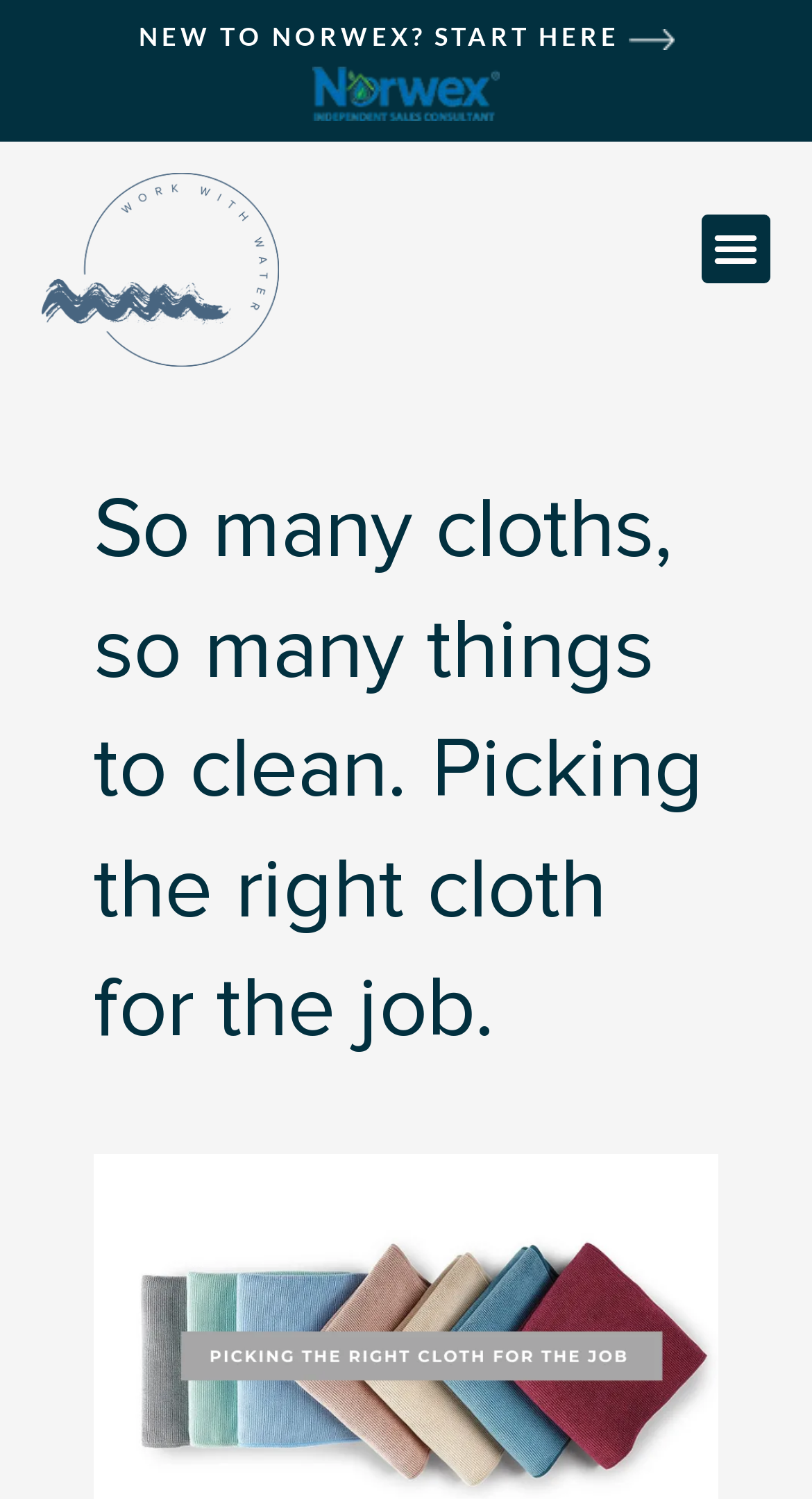Determine which piece of text is the heading of the webpage and provide it.

So many cloths, so many things to clean. Picking the right cloth for the job.